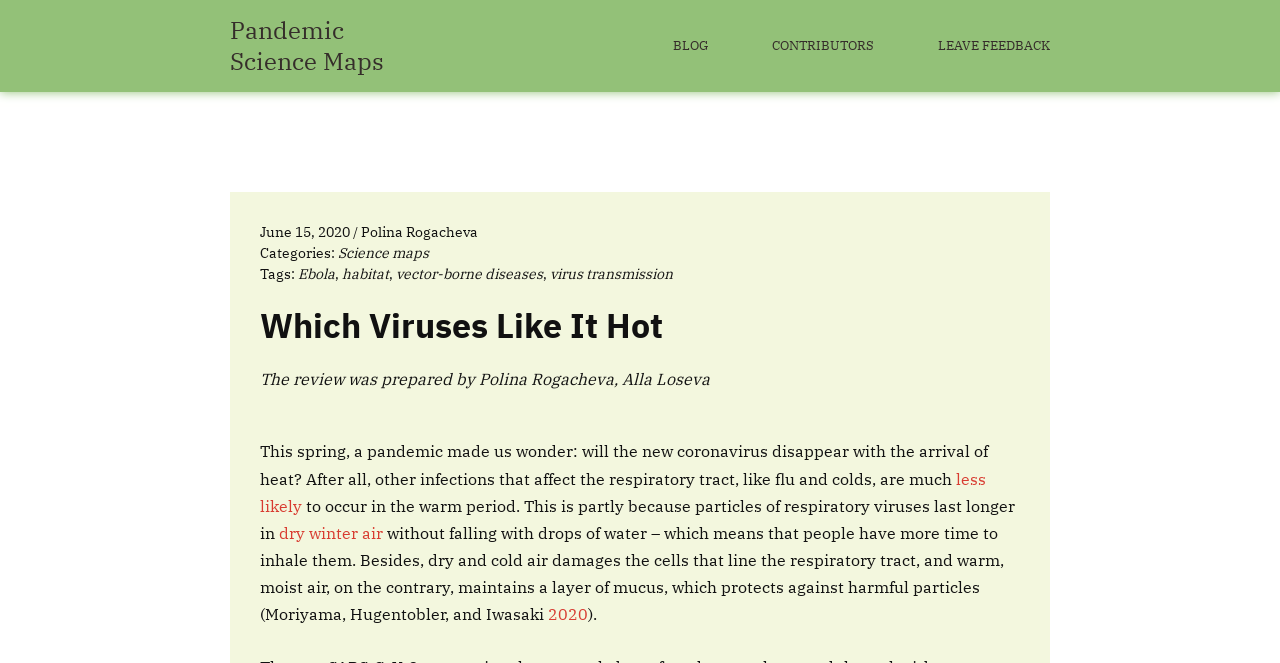Locate the bounding box coordinates of the element's region that should be clicked to carry out the following instruction: "read about virus transmission". The coordinates need to be four float numbers between 0 and 1, i.e., [left, top, right, bottom].

[0.43, 0.4, 0.526, 0.427]